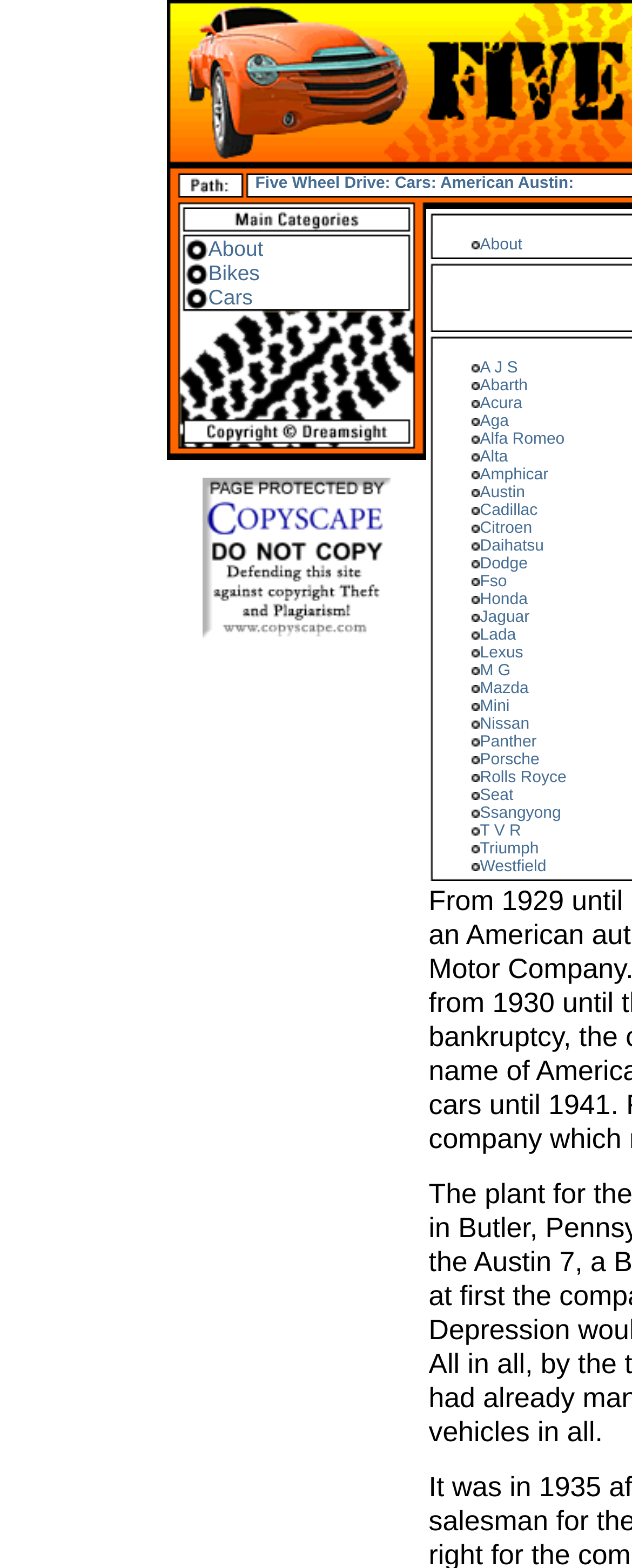Please respond to the question with a concise word or phrase:
What is the first car model listed?

A J S